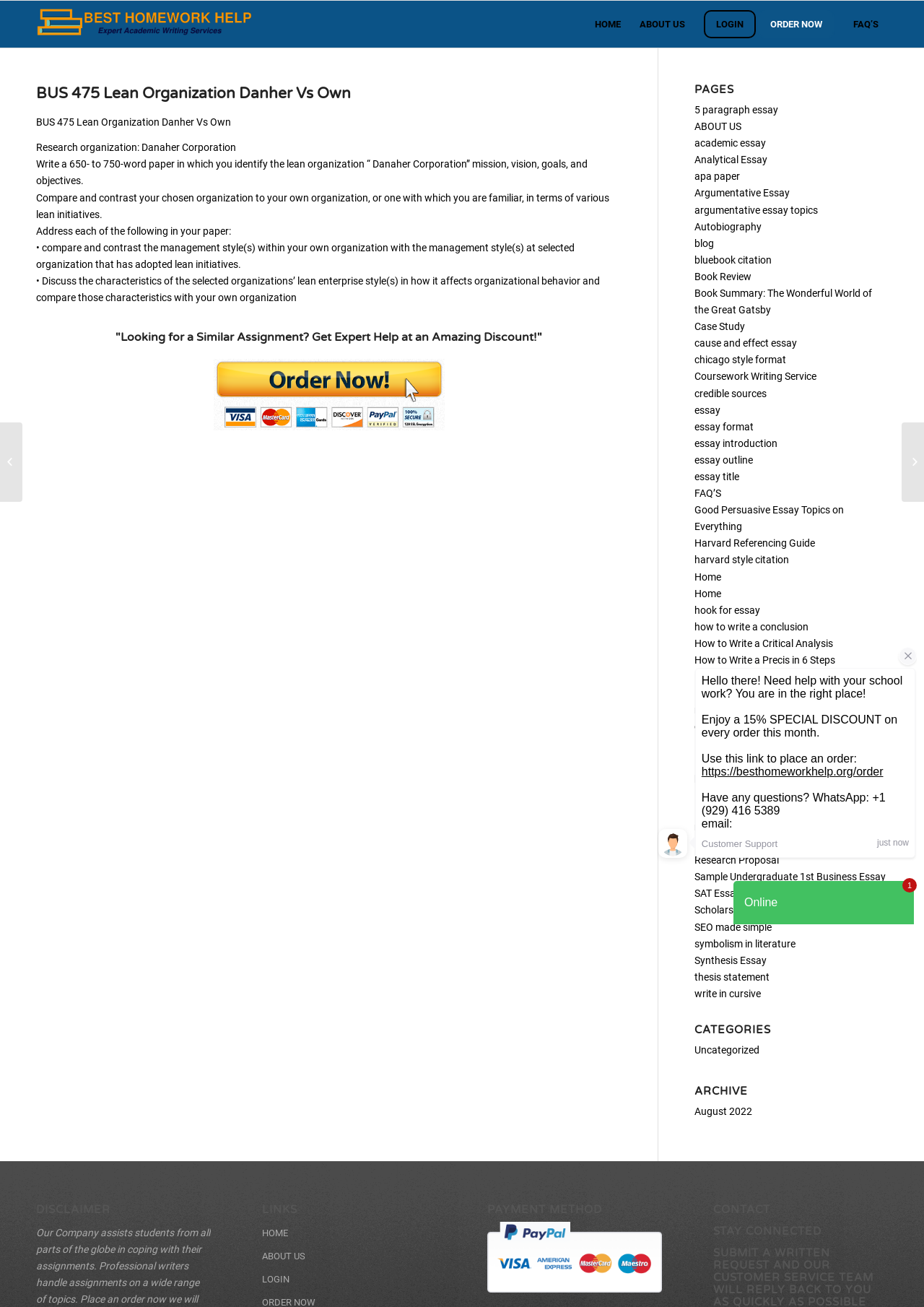Please indicate the bounding box coordinates for the clickable area to complete the following task: "Click on the 'HOME' link". The coordinates should be specified as four float numbers between 0 and 1, i.e., [left, top, right, bottom].

[0.634, 0.001, 0.682, 0.036]